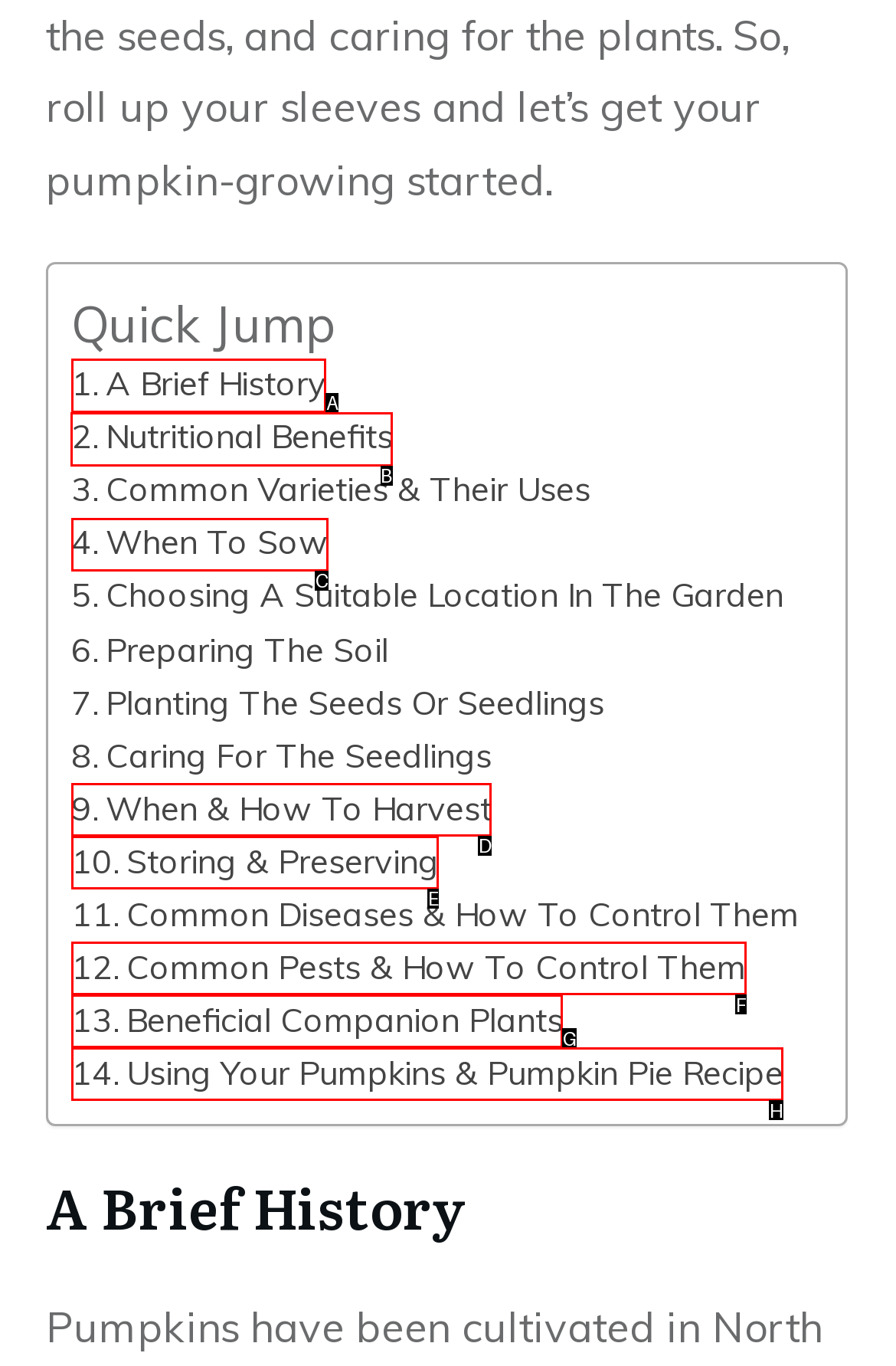Which HTML element should be clicked to complete the task: go to 'Nutritional Benefits'? Answer with the letter of the corresponding option.

B